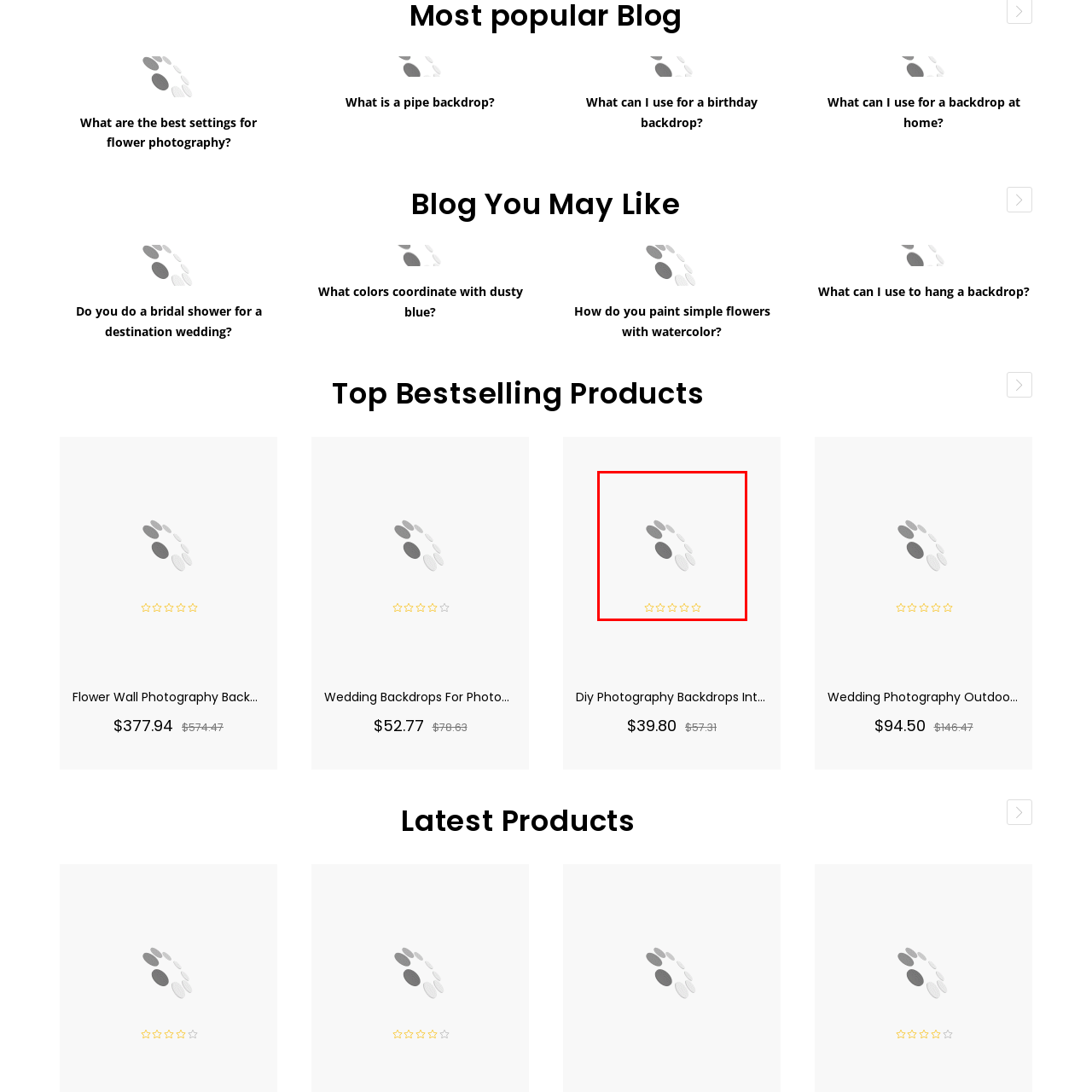Provide an in-depth caption for the picture enclosed by the red frame.

The image features a visual representation of a loading animation, likely indicating that a process is underway or information is being retrieved. The animation consists of several circular dots that transition from darker to lighter shades, suggesting movement and progress. Below the animation, there are five stars, which appear to be part of a rating system, possibly allowing users to rate a product or service. The stars are designed in a way that some are greyed out while others are highlighted in gold, indicating an interactive feature for user feedback. This setup is commonly seen on e-commerce or review platforms to enhance user engagement and feedback collection.